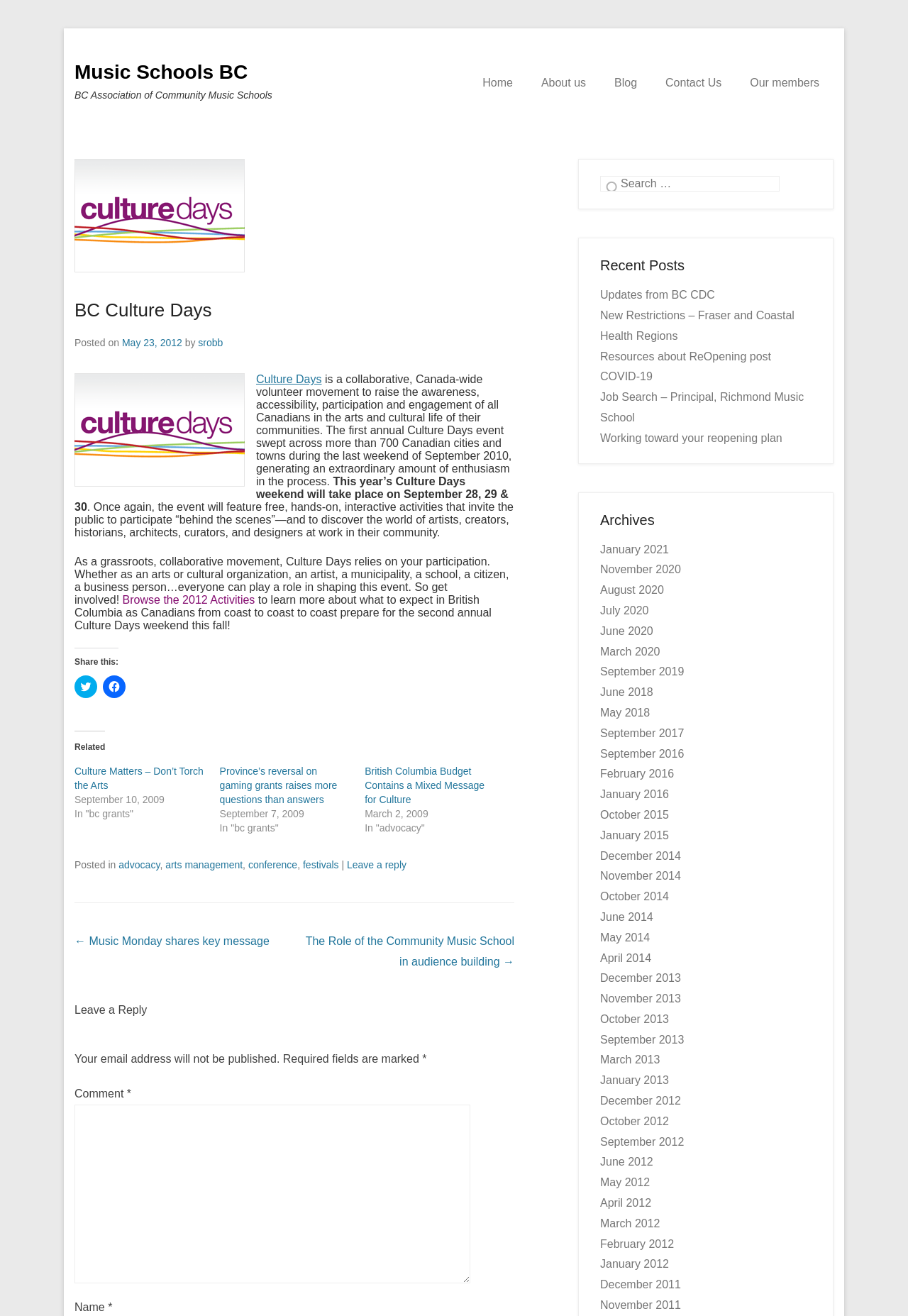Answer this question in one word or a short phrase: How many links are there in the 'Primary Menu' navigation?

5